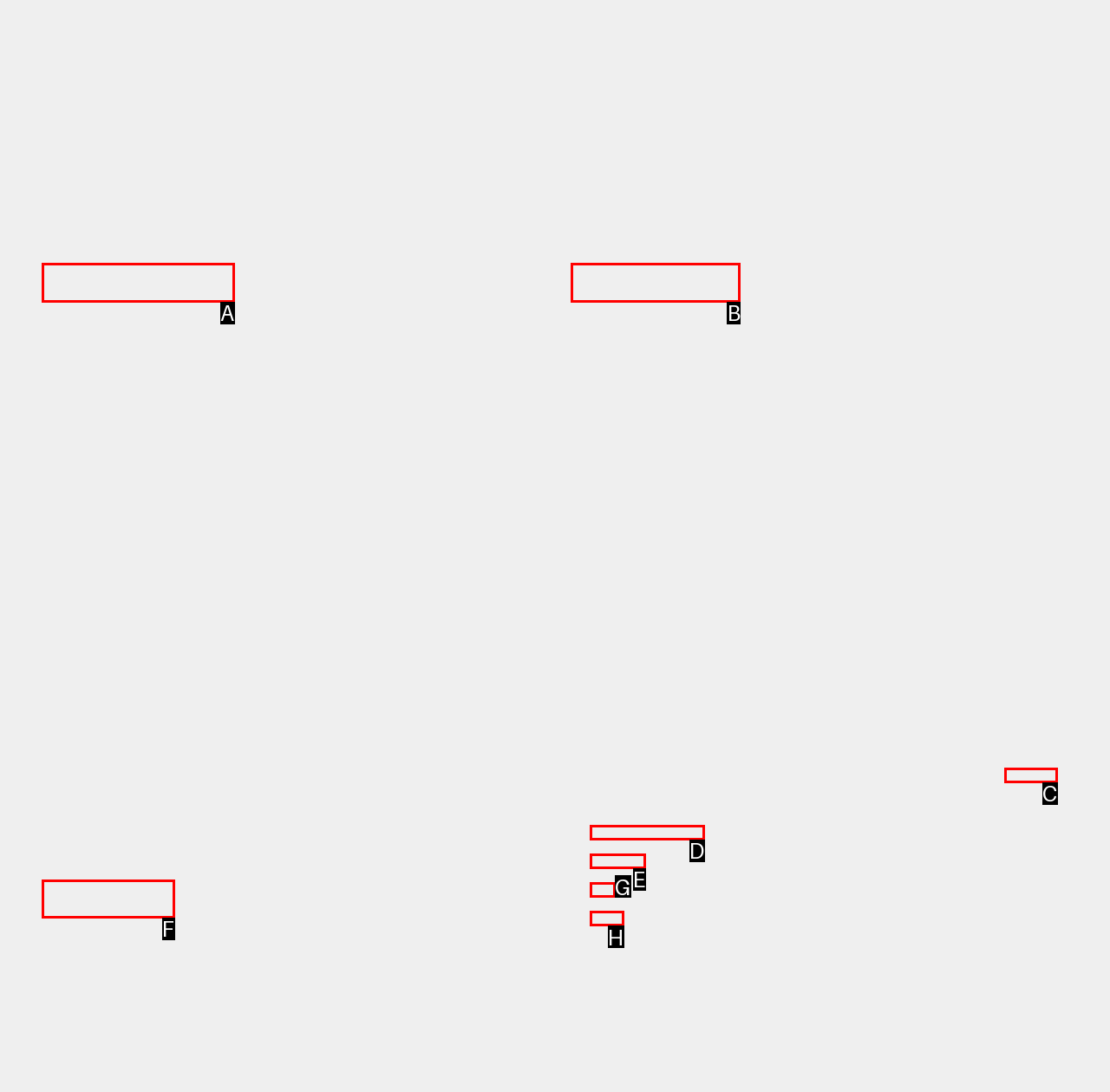Identify which HTML element aligns with the description: Claim
Answer using the letter of the correct choice from the options available.

H